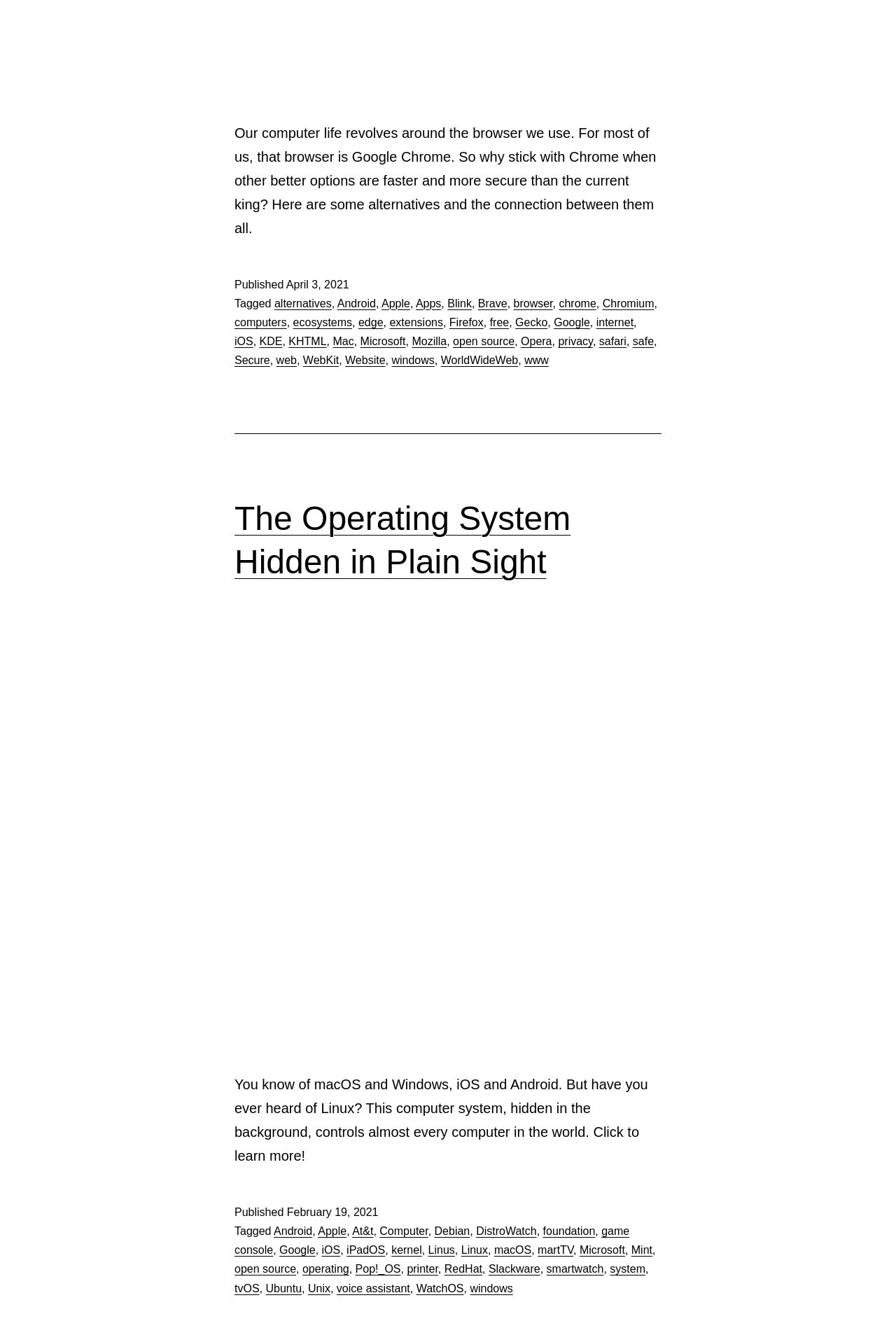How many links are in the footer section of the webpage?
Use the information from the screenshot to give a comprehensive response to the question.

The footer section of the webpage contains a large number of links, including tags and categories, which exceeds 20.